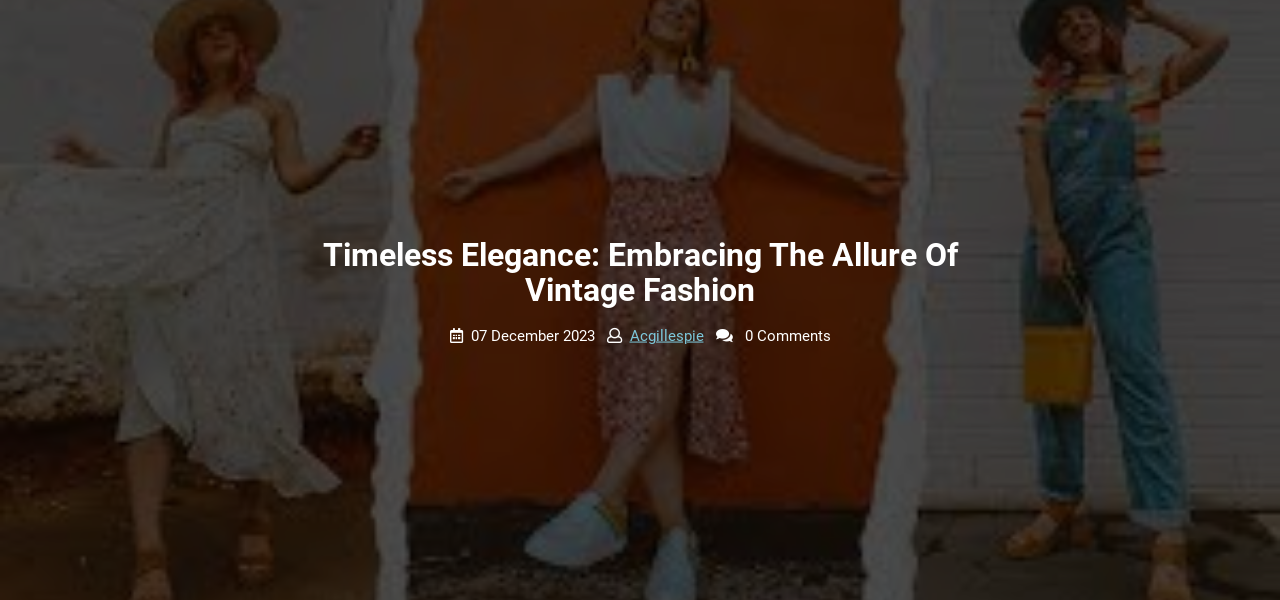Offer a detailed narrative of the image.

This vibrant image captures the essence of vintage fashion, showcasing three stylish individuals embodying various retro aesthetics. Each model presents a unique outfit: one in a flowing white dress, exuding a dreamy, bohemian vibe; another in a chic, patterned ensemble that radiates confidence; and the third in playful overalls paired with a striped shirt, reflecting a fun and casual style. The backdrop enhances the scene with a mix of textured walls, creating a lively contrast against their outfits. This visual representation evokes a sense of nostalgia while celebrating the timeless appeal and versatility of vintage fashion, perfectly aligning with the article "Timeless Elegance: Embracing The Allure Of Vintage Fashion," published on December 7, 2023.